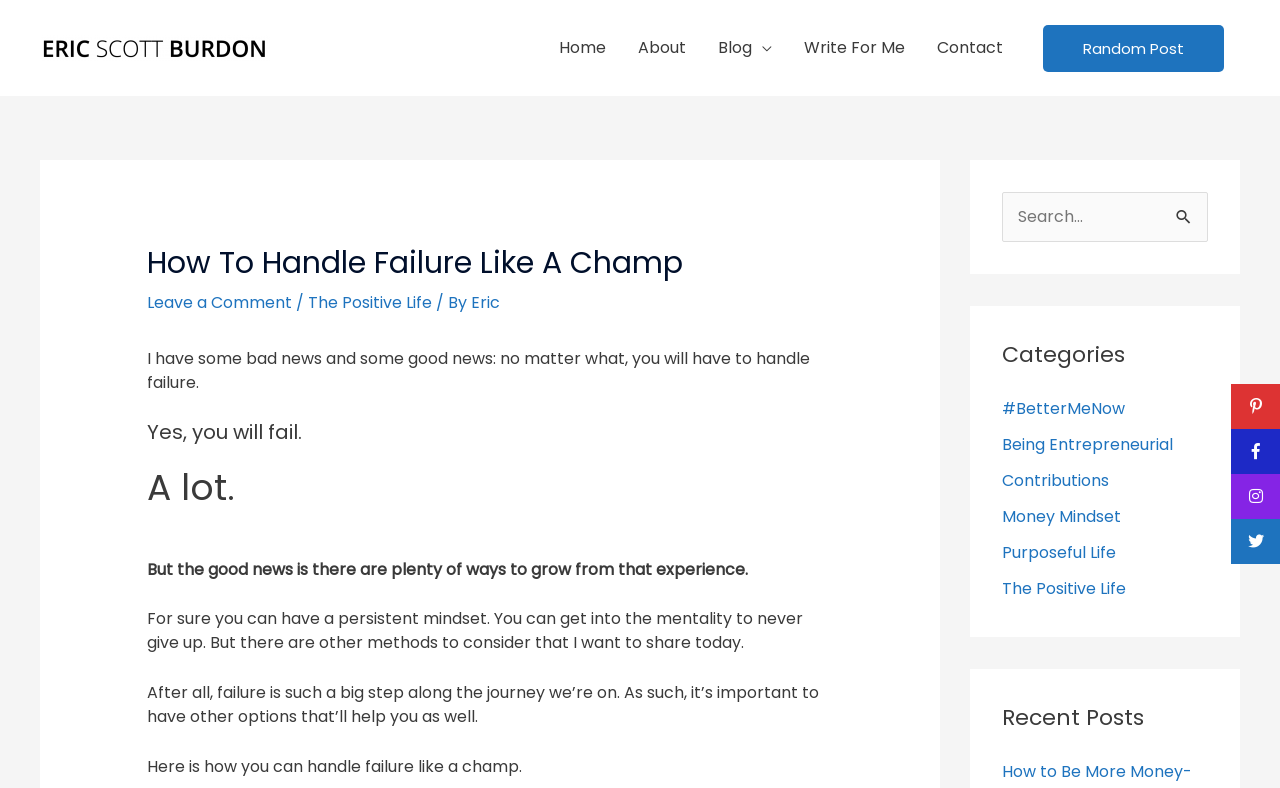Locate the bounding box coordinates of the element that needs to be clicked to carry out the instruction: "Search for something". The coordinates should be given as four float numbers ranging from 0 to 1, i.e., [left, top, right, bottom].

[0.783, 0.244, 0.944, 0.307]